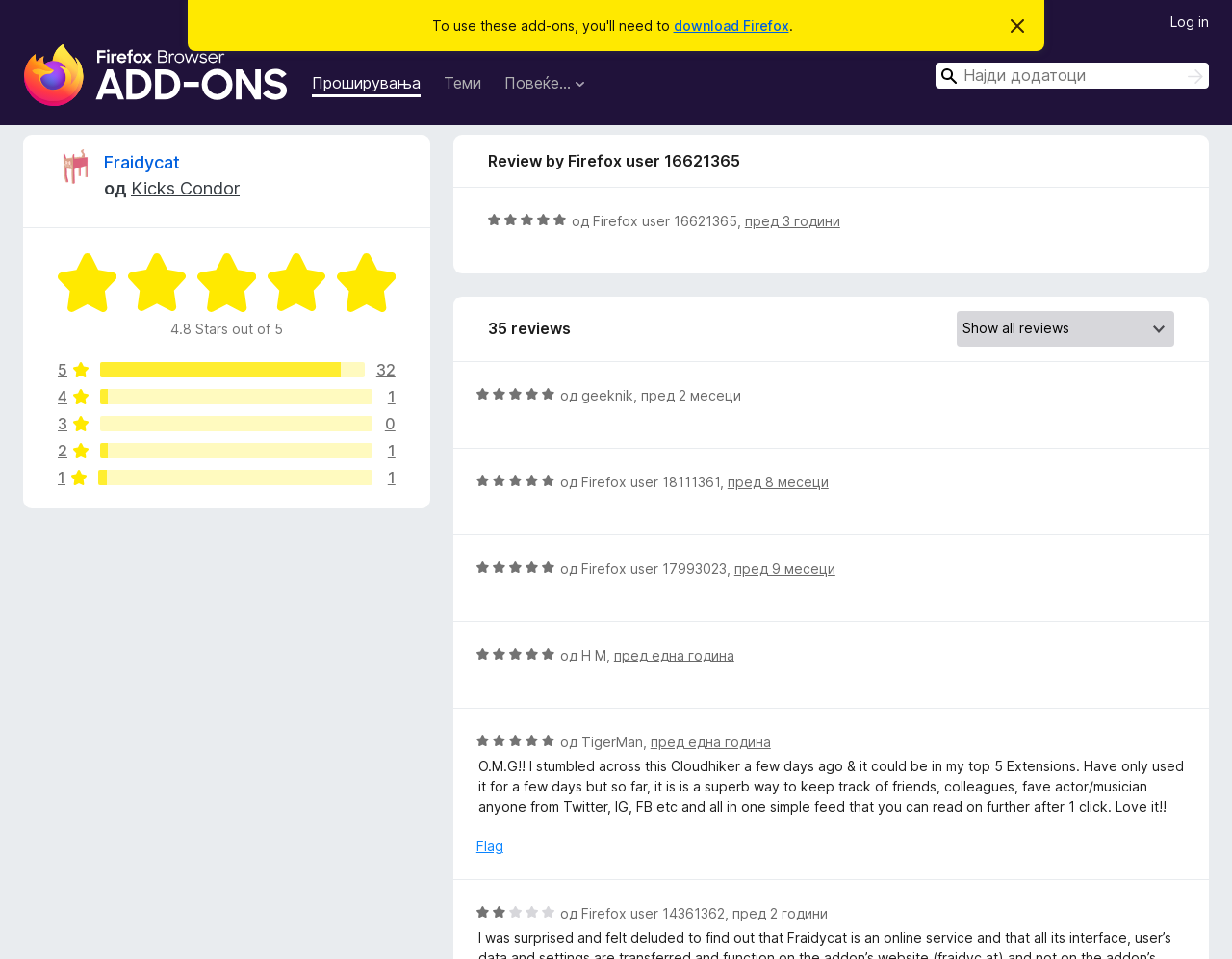Using the element description provided, determine the bounding box coordinates in the format (top-left x, top-left y, bottom-right x, bottom-right y). Ensure that all values are floating point numbers between 0 and 1. Element description: пред 2 години

[0.594, 0.944, 0.672, 0.961]